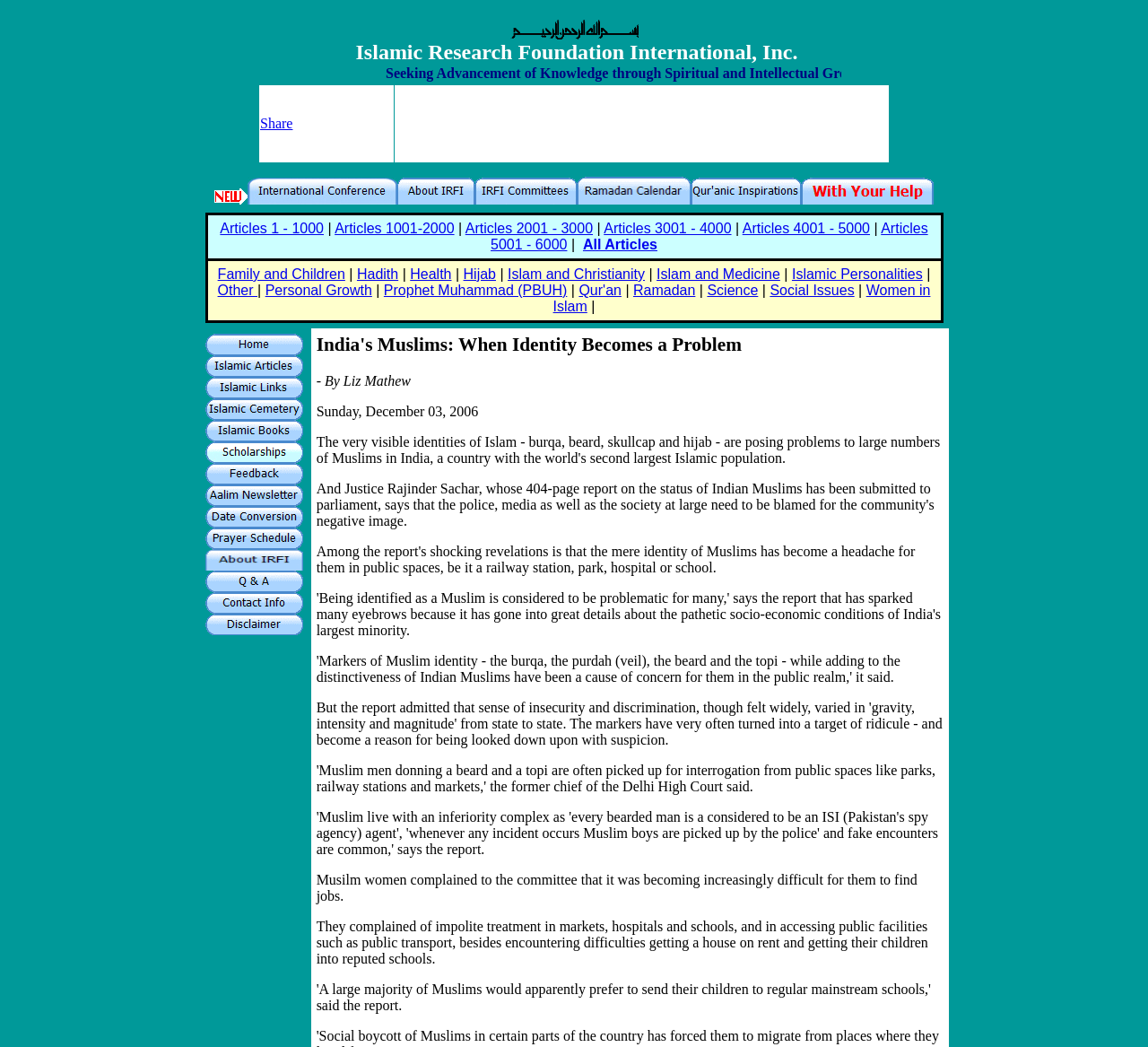Using the details in the image, give a detailed response to the question below:
What is the theme of the website?

The theme of the website can be inferred from the content and categories of articles available, which are all related to Islam and Islamic topics.